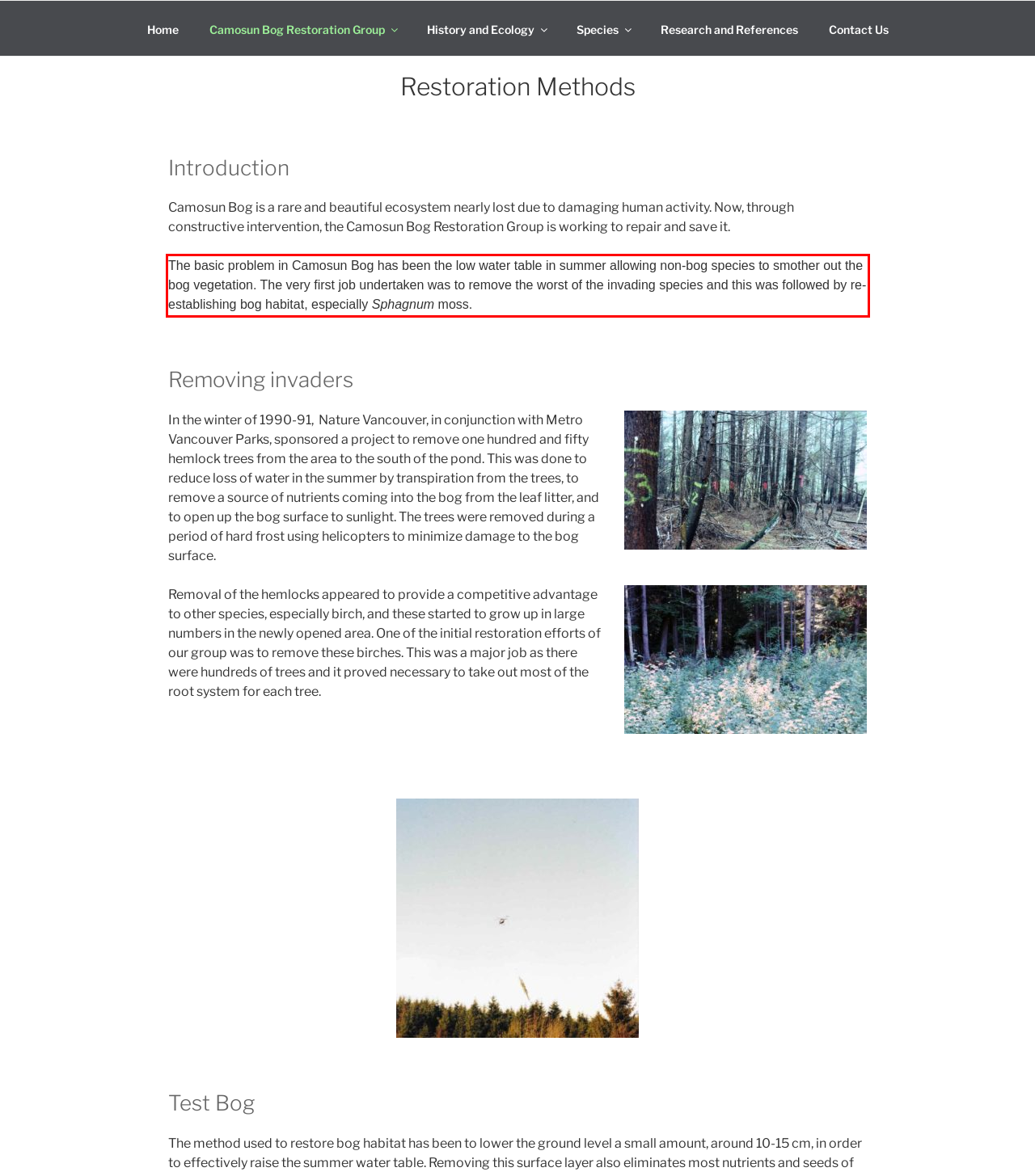Please identify and extract the text from the UI element that is surrounded by a red bounding box in the provided webpage screenshot.

The basic problem in Camosun Bog has been the low water table in summer allowing non-bog species to smother out the bog vegetation. The very first job undertaken was to remove the worst of the invading species and this was followed by re-establishing bog habitat, especially Sphagnum moss.